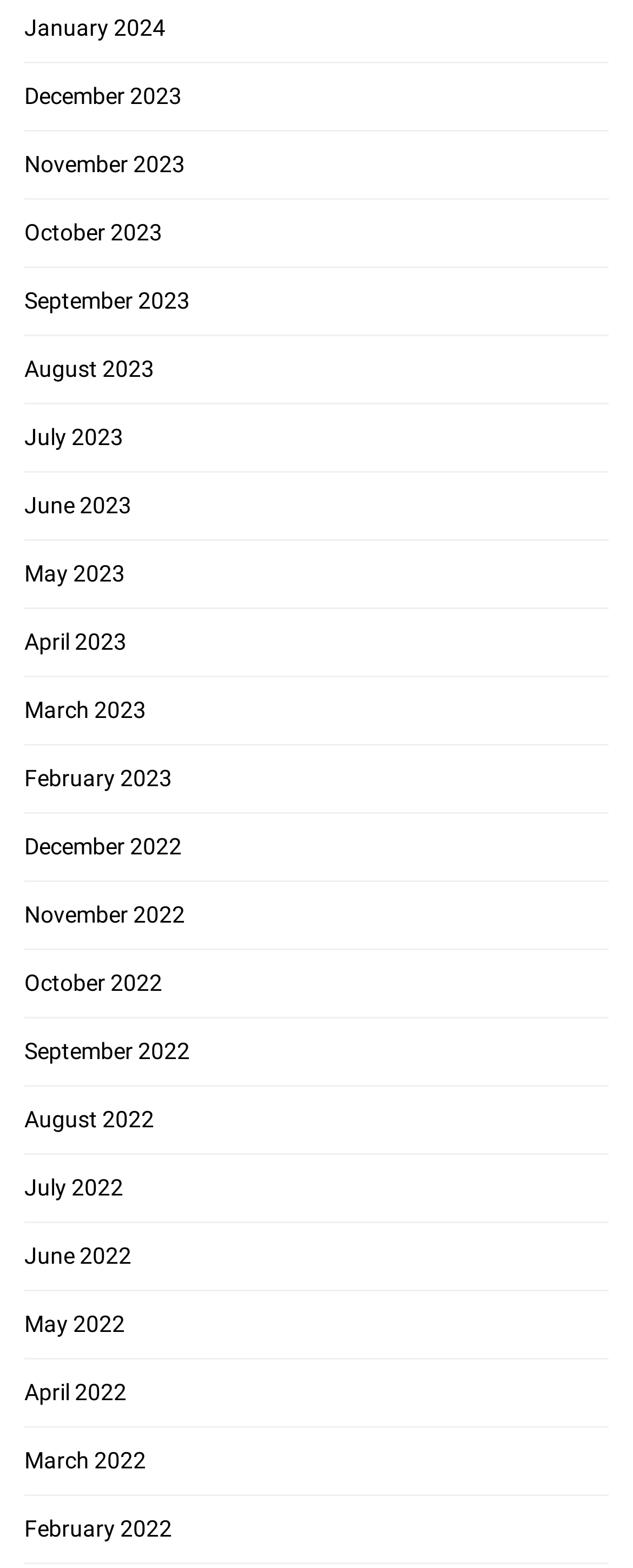Give a concise answer using only one word or phrase for this question:
What is the earliest month listed?

February 2022